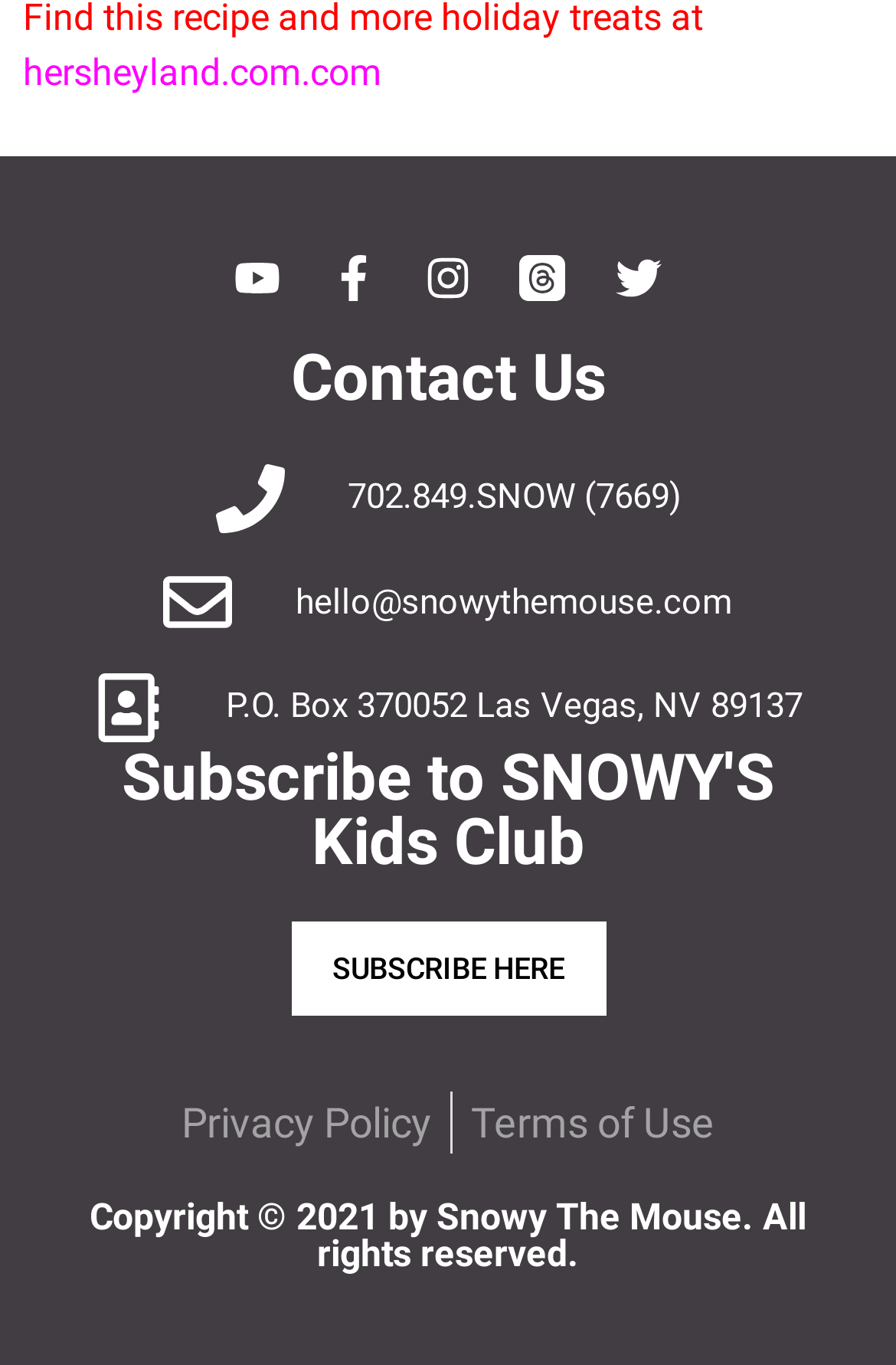Please locate the clickable area by providing the bounding box coordinates to follow this instruction: "View Privacy Policy".

[0.203, 0.8, 0.482, 0.845]